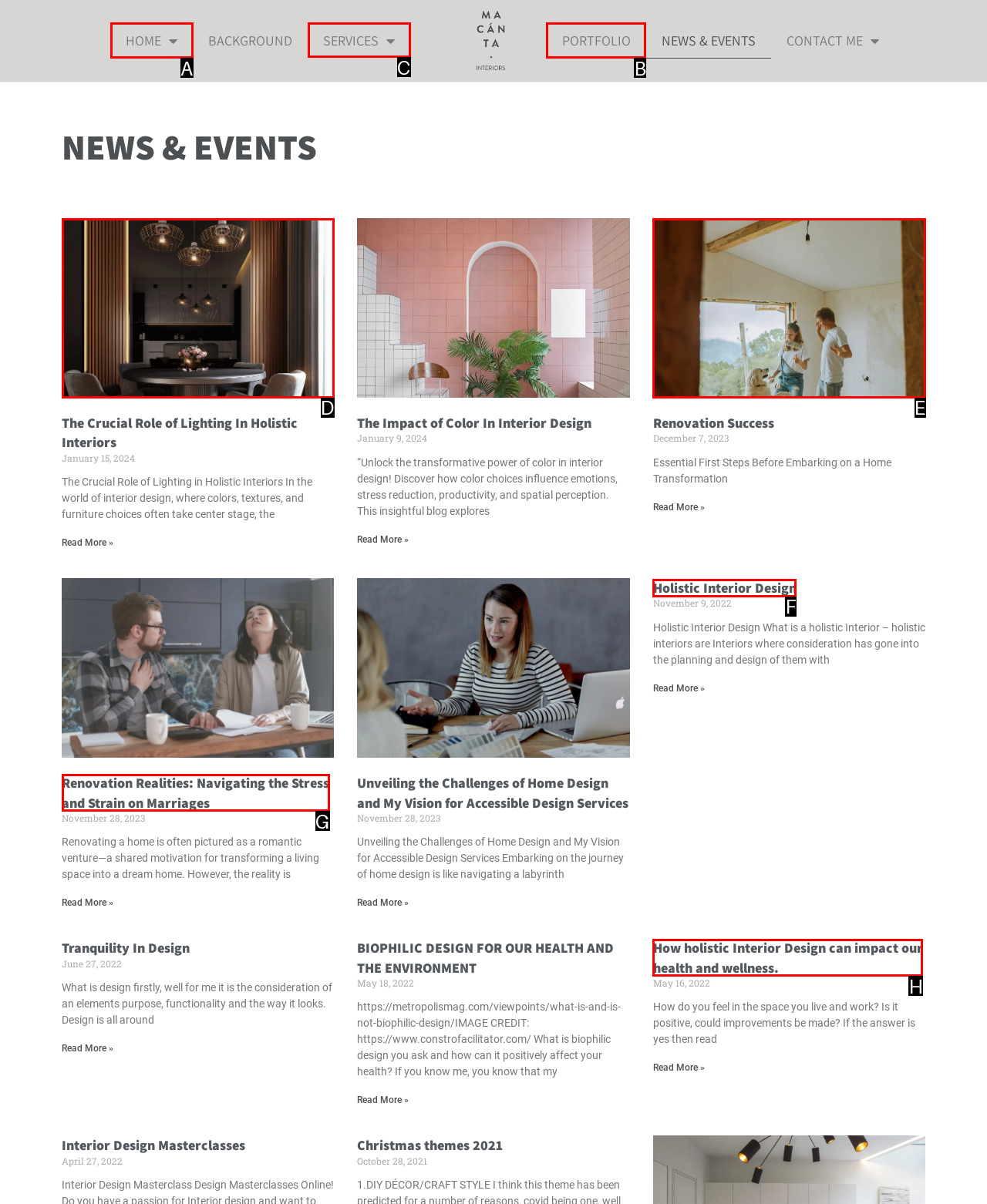Choose the letter of the option that needs to be clicked to perform the task: Check out SERVICES. Answer with the letter.

C